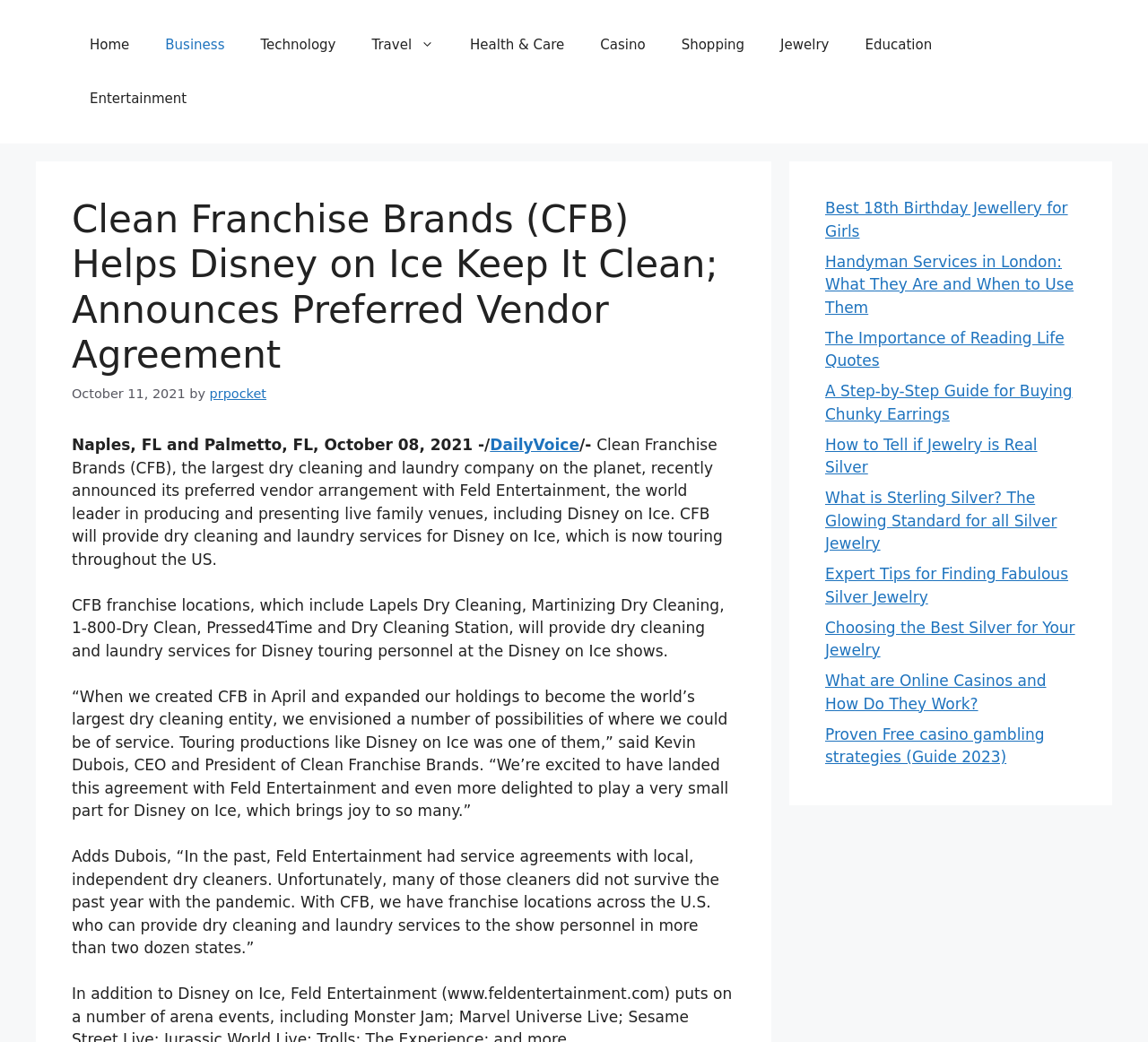Please identify the bounding box coordinates of the area that needs to be clicked to fulfill the following instruction: "Click on the 'DailyVoice' link."

[0.427, 0.419, 0.505, 0.436]